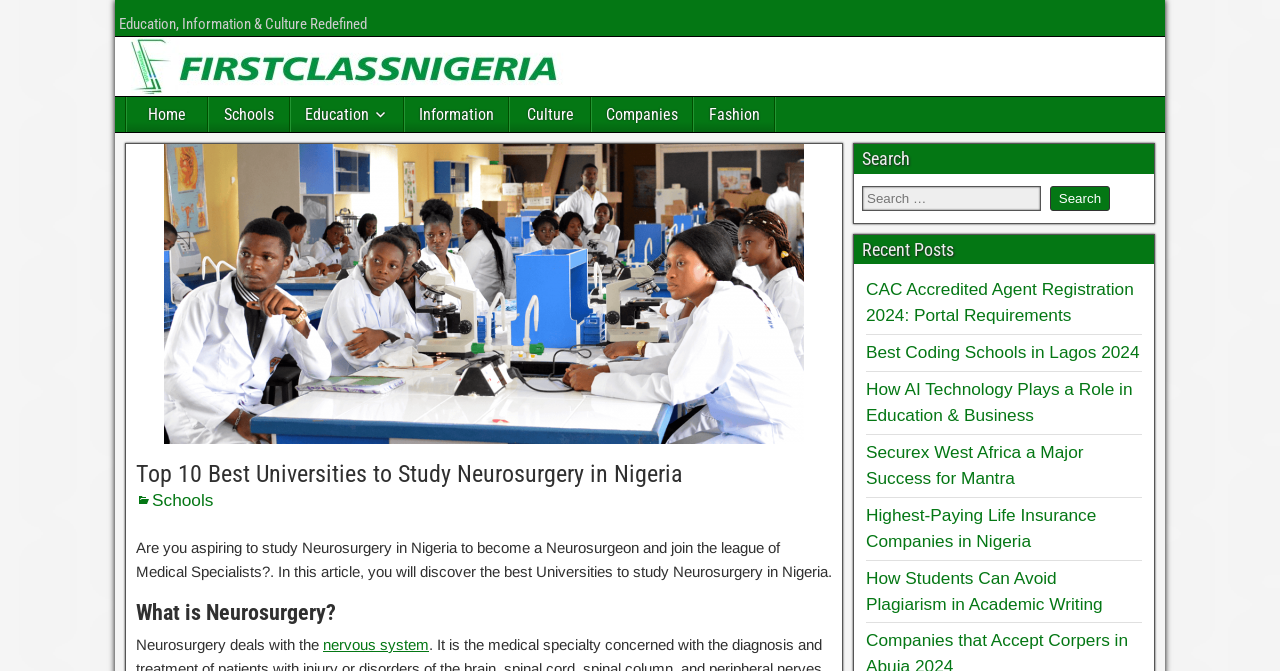Please determine the bounding box coordinates of the element to click in order to execute the following instruction: "Search for a topic". The coordinates should be four float numbers between 0 and 1, specified as [left, top, right, bottom].

[0.673, 0.277, 0.813, 0.314]